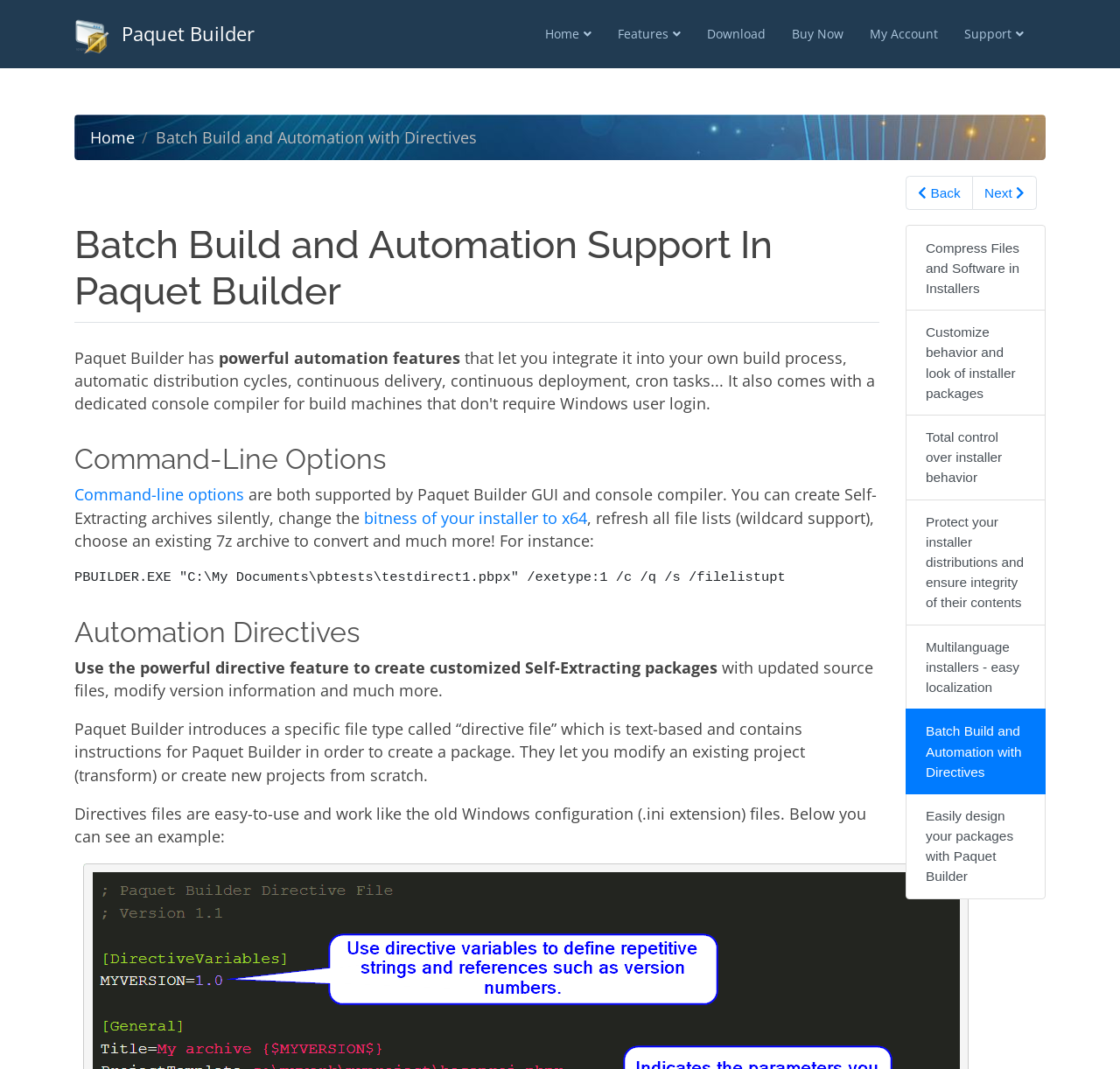Use a single word or phrase to answer the question:
What is Paquet Builder used for?

Creating Self-Extracting archives and installers